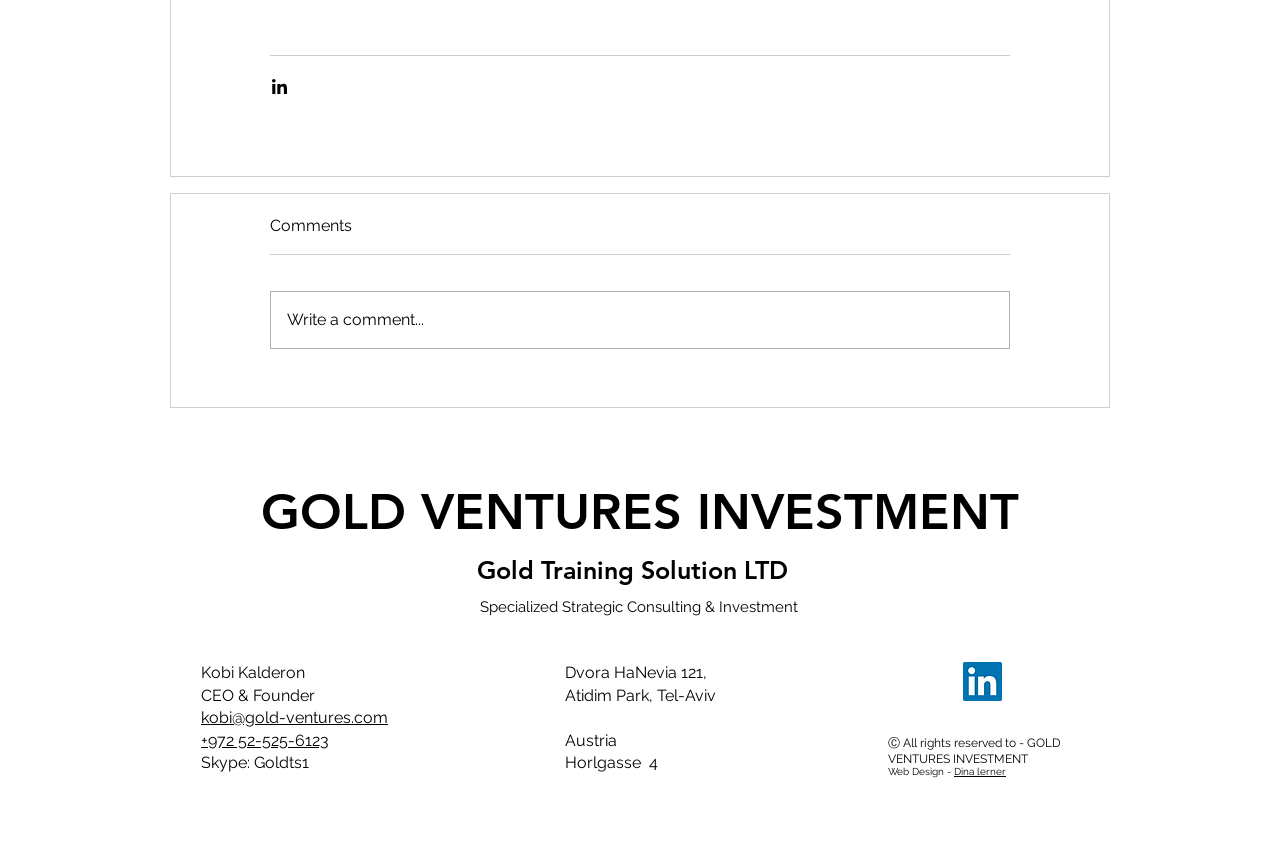Provide the bounding box coordinates of the HTML element this sentence describes: "aria-label="LinkedIn"". The bounding box coordinates consist of four float numbers between 0 and 1, i.e., [left, top, right, bottom].

[0.752, 0.615, 0.783, 0.662]